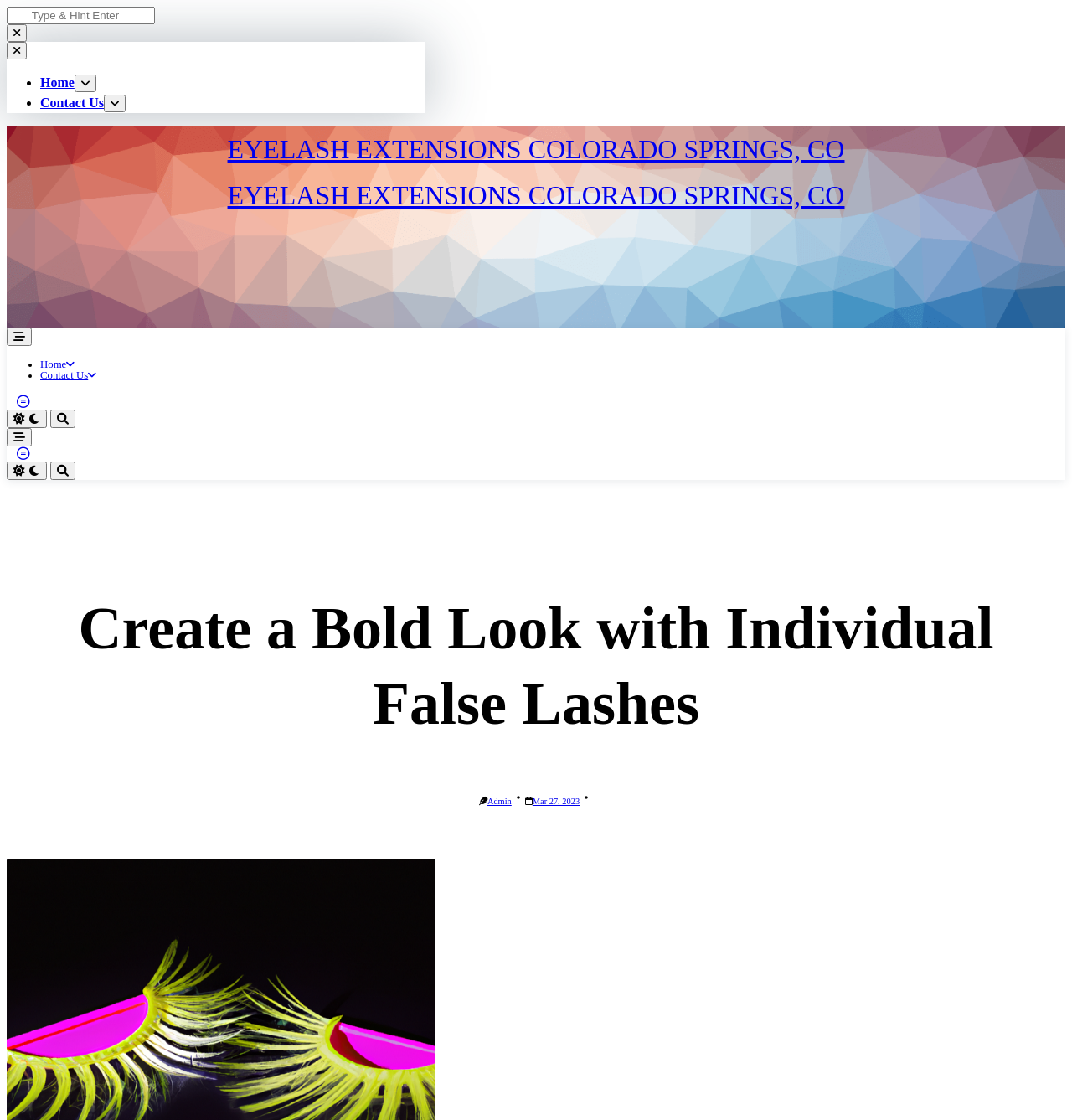Please specify the bounding box coordinates of the element that should be clicked to execute the given instruction: 'Go to Home page'. Ensure the coordinates are four float numbers between 0 and 1, expressed as [left, top, right, bottom].

[0.038, 0.068, 0.09, 0.08]